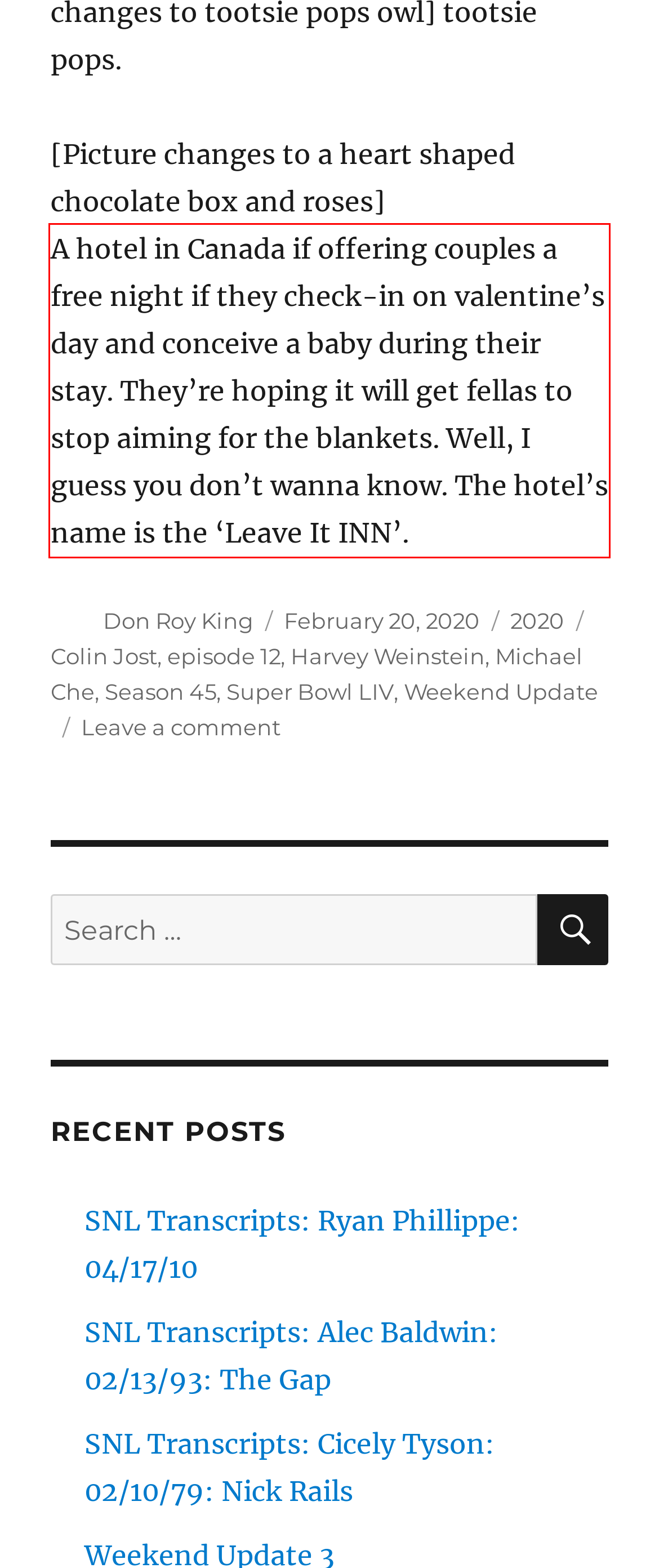Examine the webpage screenshot, find the red bounding box, and extract the text content within this marked area.

A hotel in Canada if offering couples a free night if they check-in on valentine’s day and conceive a baby during their stay. They’re hoping it will get fellas to stop aiming for the blankets. Well, I guess you don’t wanna know. The hotel’s name is the ‘Leave It INN’.